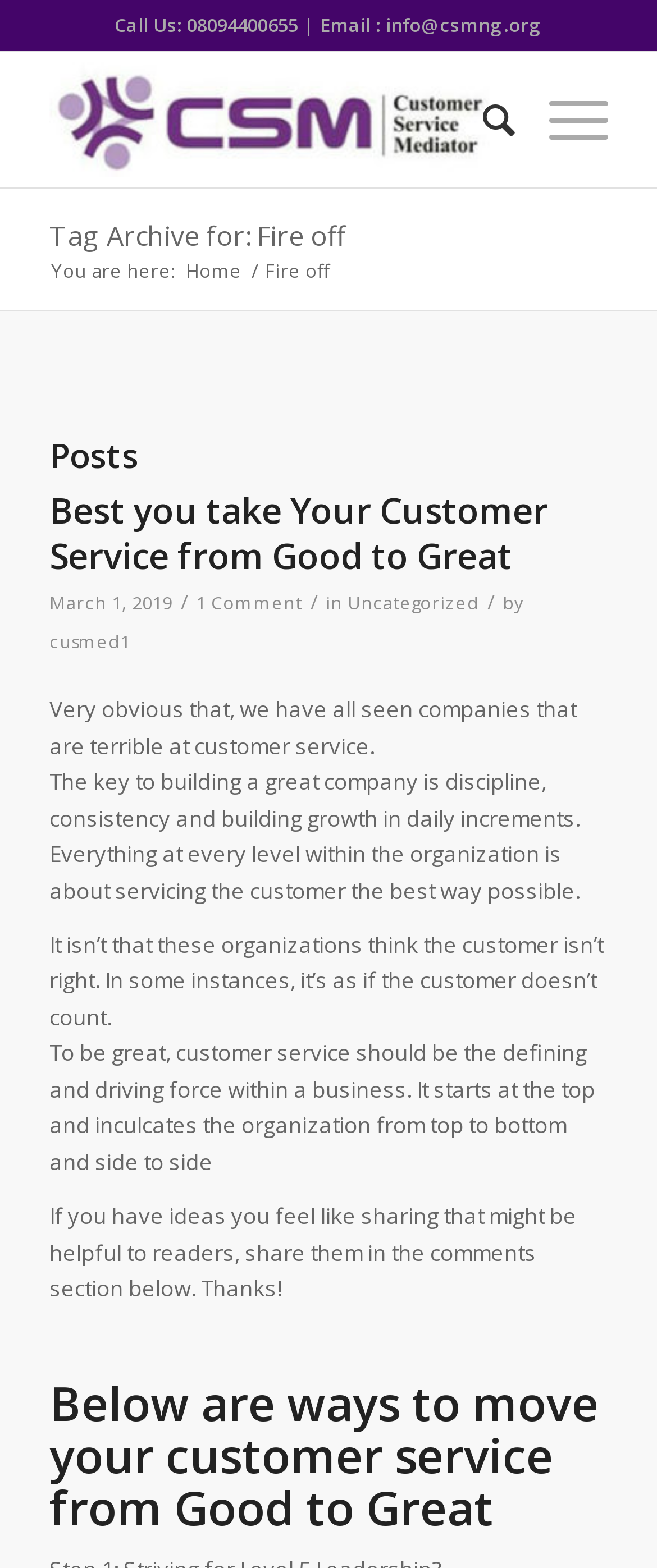What is the title of the post?
Analyze the screenshot and provide a detailed answer to the question.

The title of the post is mentioned in the heading element, which is a link, and it says 'Best you take Your Customer Service from Good to Great'. This is the main topic of the webpage.